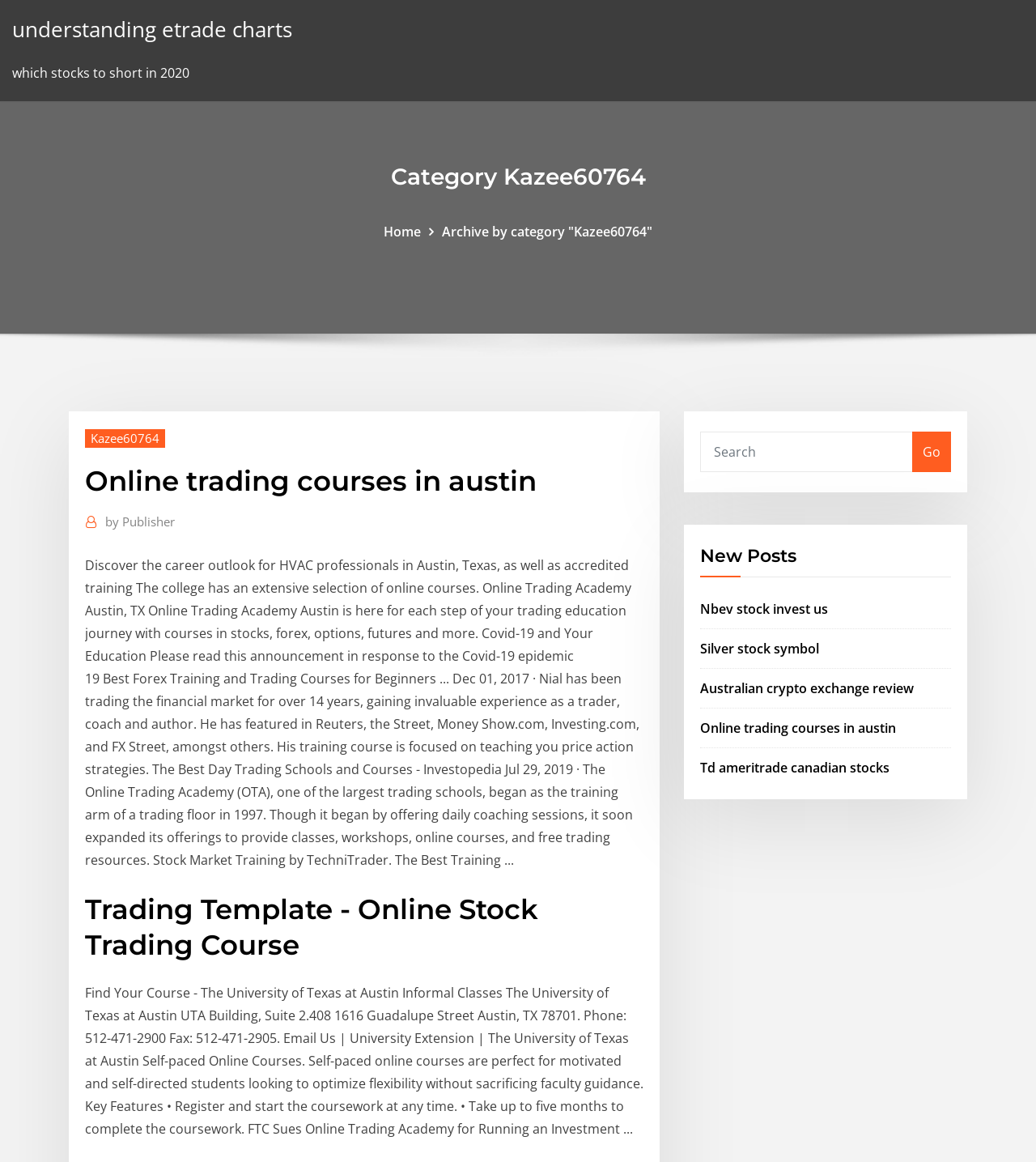Find the bounding box of the UI element described as follows: "Medical Research".

None